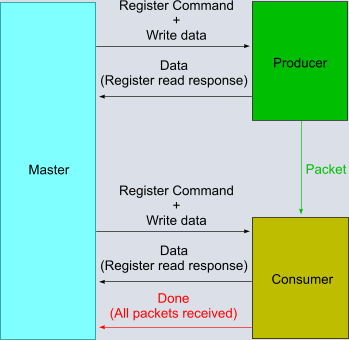What is the purpose of the arrows in the diagram?
Please utilize the information in the image to give a detailed response to the question.

The arrows in the diagram depict the flow of data and commands between the Master, Producer, and Consumer, effectively illustrating the communication pathways and interaction between these components.